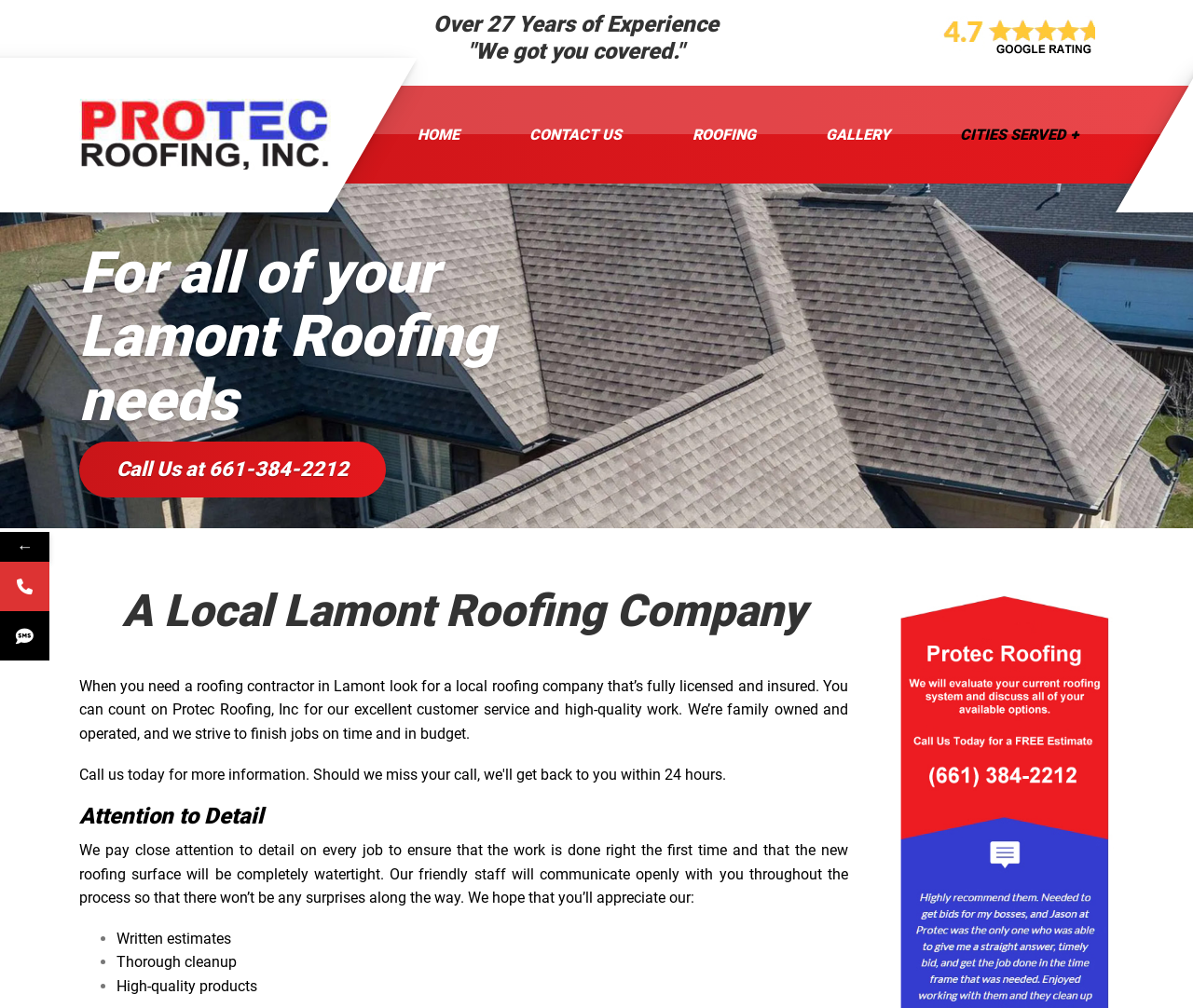Determine the bounding box coordinates of the region to click in order to accomplish the following instruction: "Click on the 'HOME' link". Provide the coordinates as four float numbers between 0 and 1, specifically [left, top, right, bottom].

[0.32, 0.085, 0.414, 0.182]